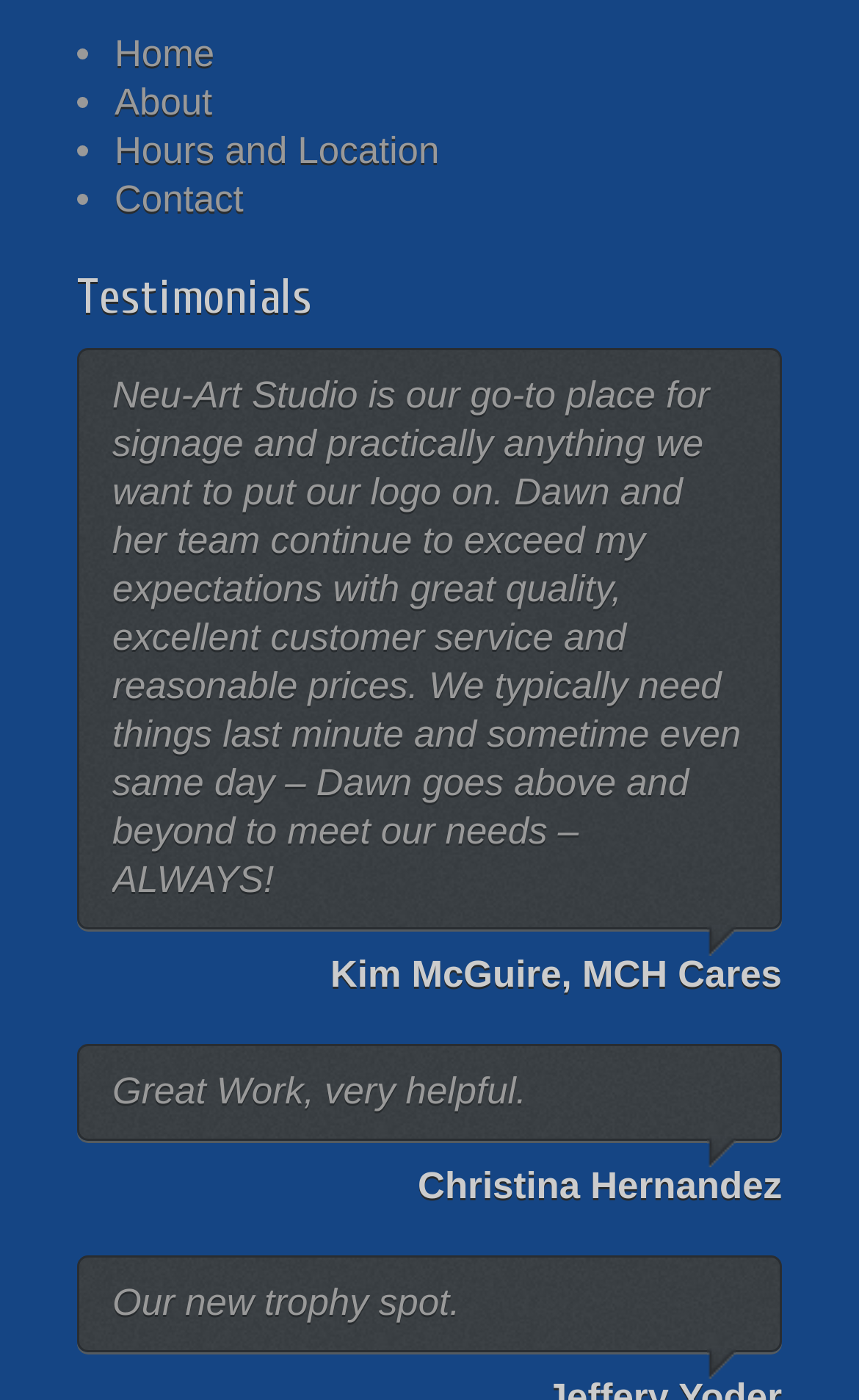Use a single word or phrase to answer this question: 
What is the profession of Kim McGuire?

MCH Cares